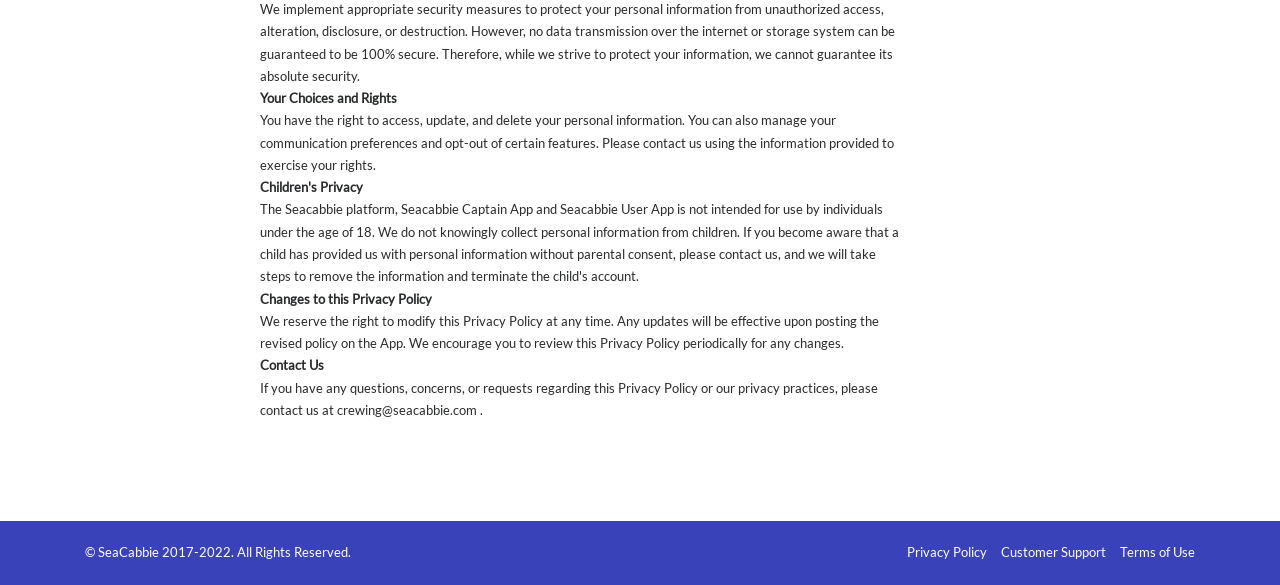How can users exercise their rights?
Answer the question with detailed information derived from the image.

According to the text 'Please contact us using the information provided to exercise your rights.', users can exercise their rights by contacting the provided information.